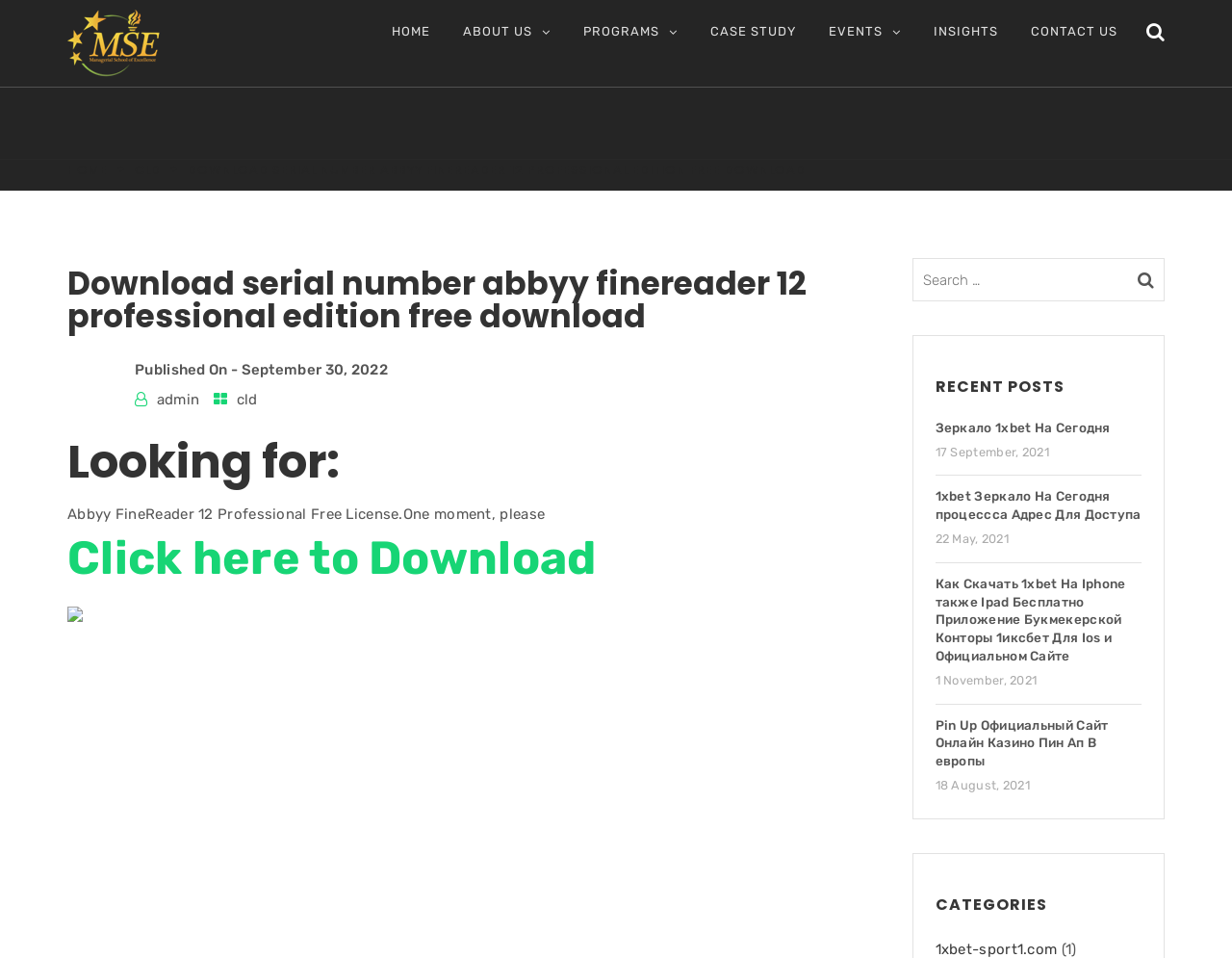How many main navigation links are there?
Answer the question with a single word or phrase, referring to the image.

6